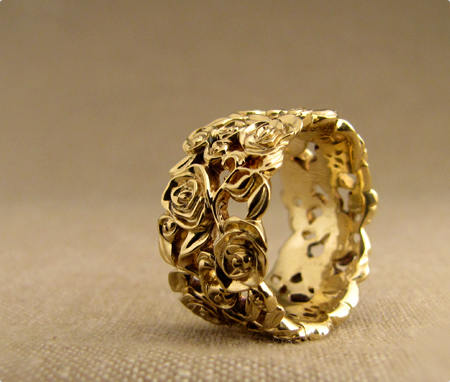Provide a comprehensive description of the image.

This stunning piece of jewelry features an 18K wide rose bramble band, showcasing intricate craftsmanship and design. The ring measures 12mm in width and is adorned with delicate rose clusters, leaflets, and thorny vines, creating a weighty yet elegant aesthetic. The use of 18K yellow gold adds a rich luster, harmonizing beautifully with the organic floral motifs. This piece represents a new, wider version of the beloved rose bramble design, exemplifying a balance between artistic flair and wearable luxury. The meticulous detailing captures the essence of nature, making it a unique statement piece for any jewelry lover.